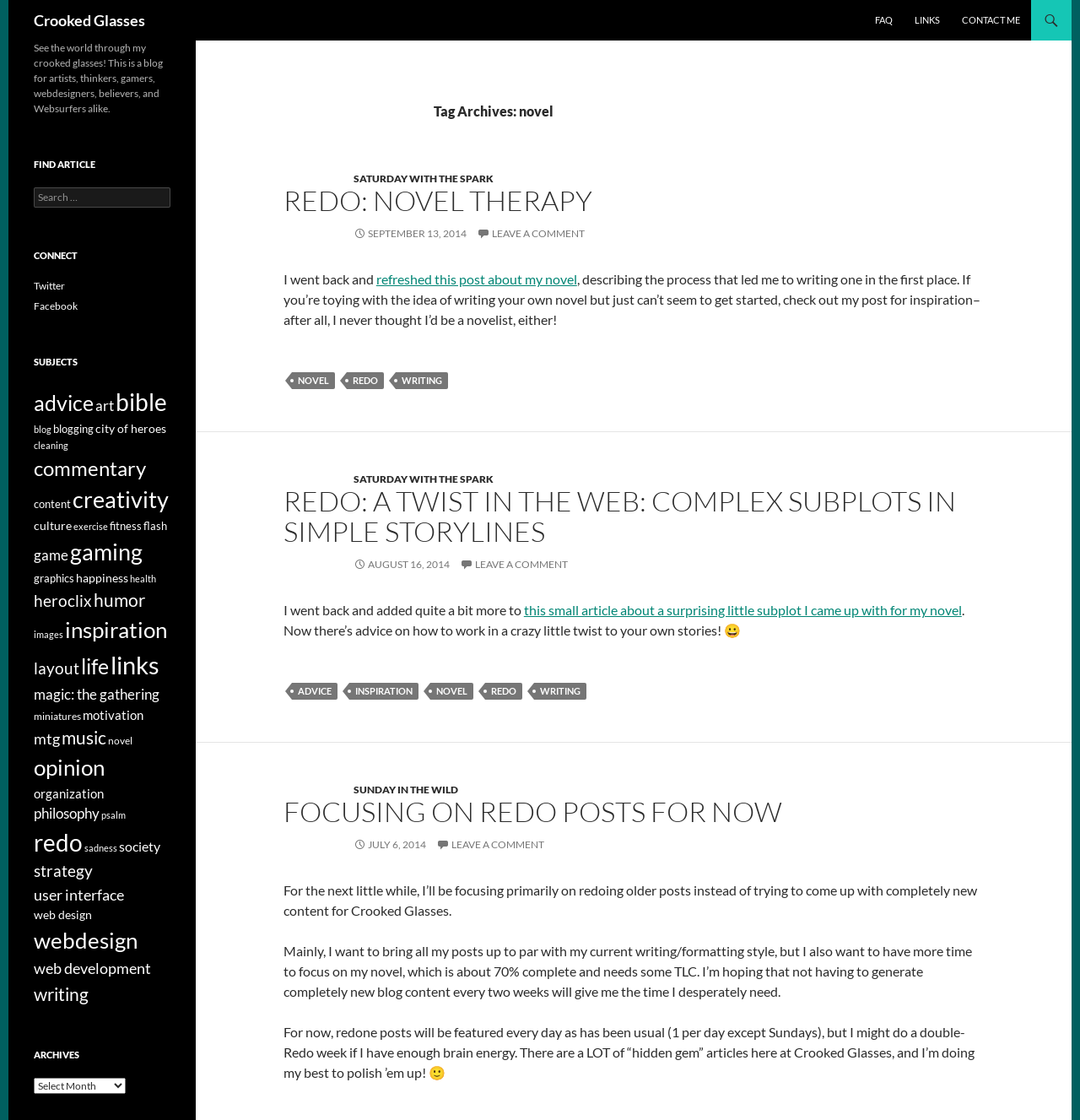Determine the bounding box coordinates for the clickable element required to fulfill the instruction: "Check out the FAQ page". Provide the coordinates as four float numbers between 0 and 1, i.e., [left, top, right, bottom].

[0.801, 0.0, 0.836, 0.036]